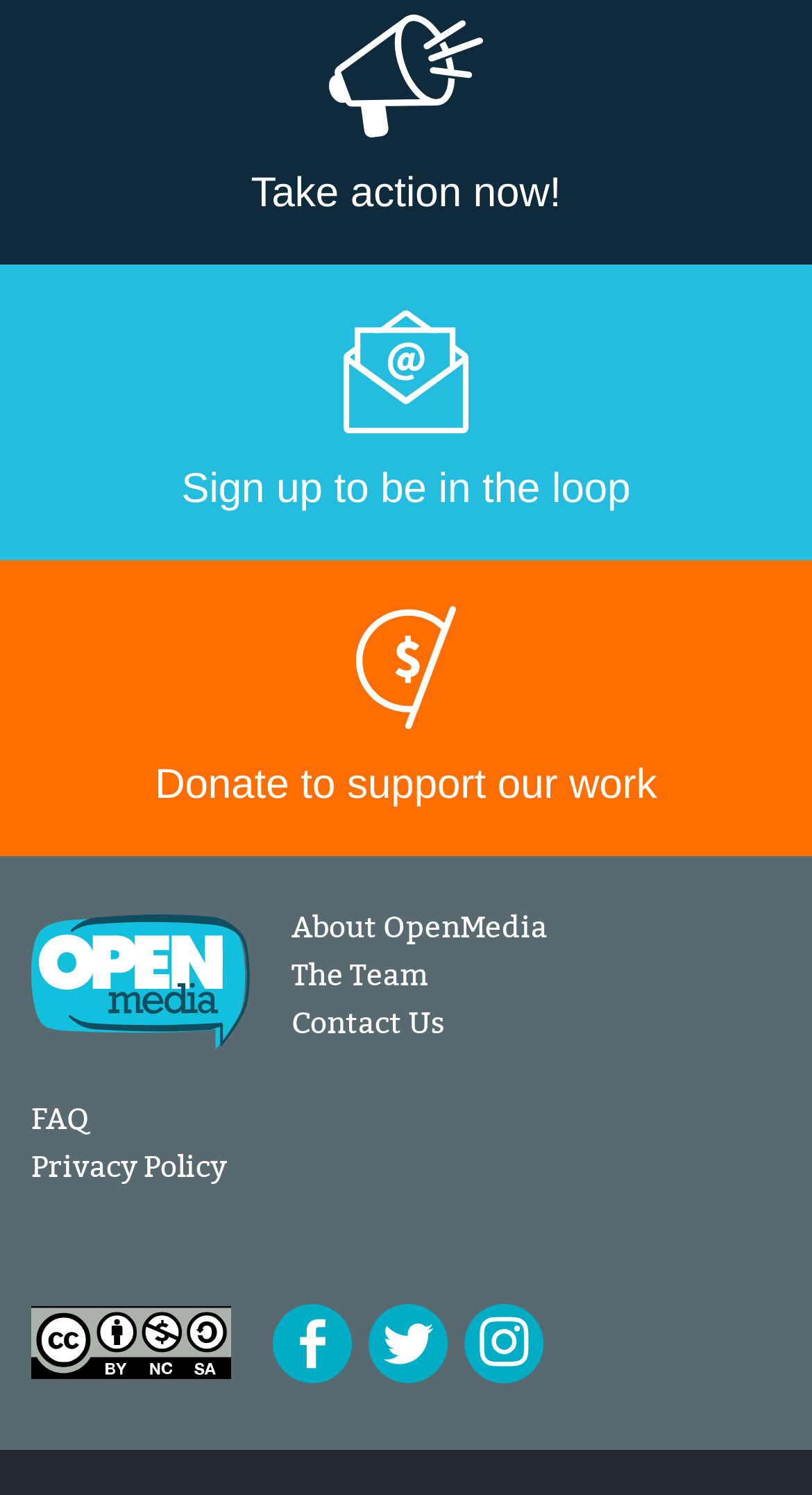What is the last link in the footer section?
We need a detailed and meticulous answer to the question.

By examining the bounding box coordinates, I found that the link 'Creative Commons License' has the largest y1 value (0.874) among all links in the footer section, indicating it is the last link.